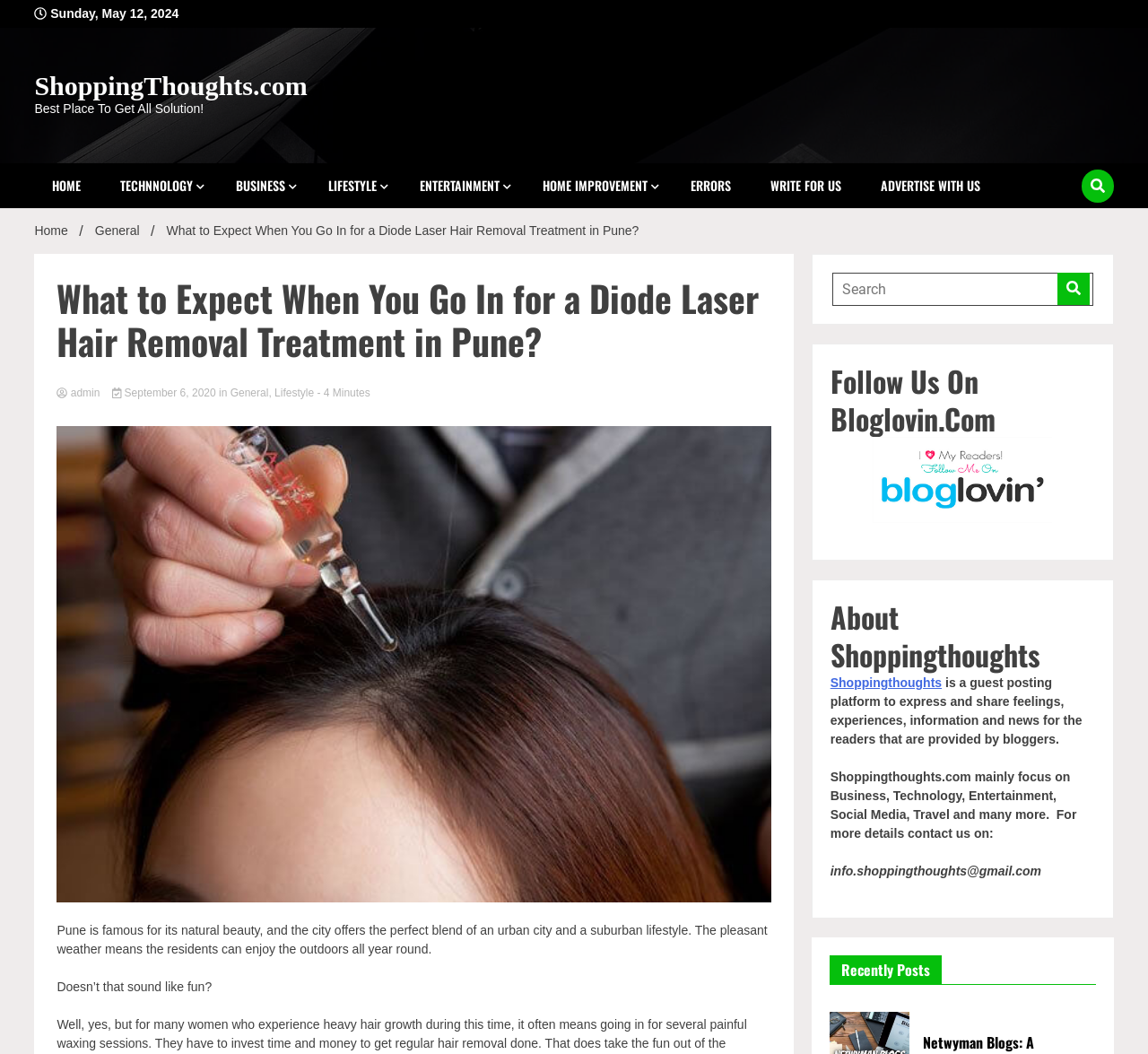Given the description name="s" placeholder="Search", predict the bounding box coordinates of the UI element. Ensure the coordinates are in the format (top-left x, top-left y, bottom-right x, bottom-right y) and all values are between 0 and 1.

[0.725, 0.259, 0.952, 0.29]